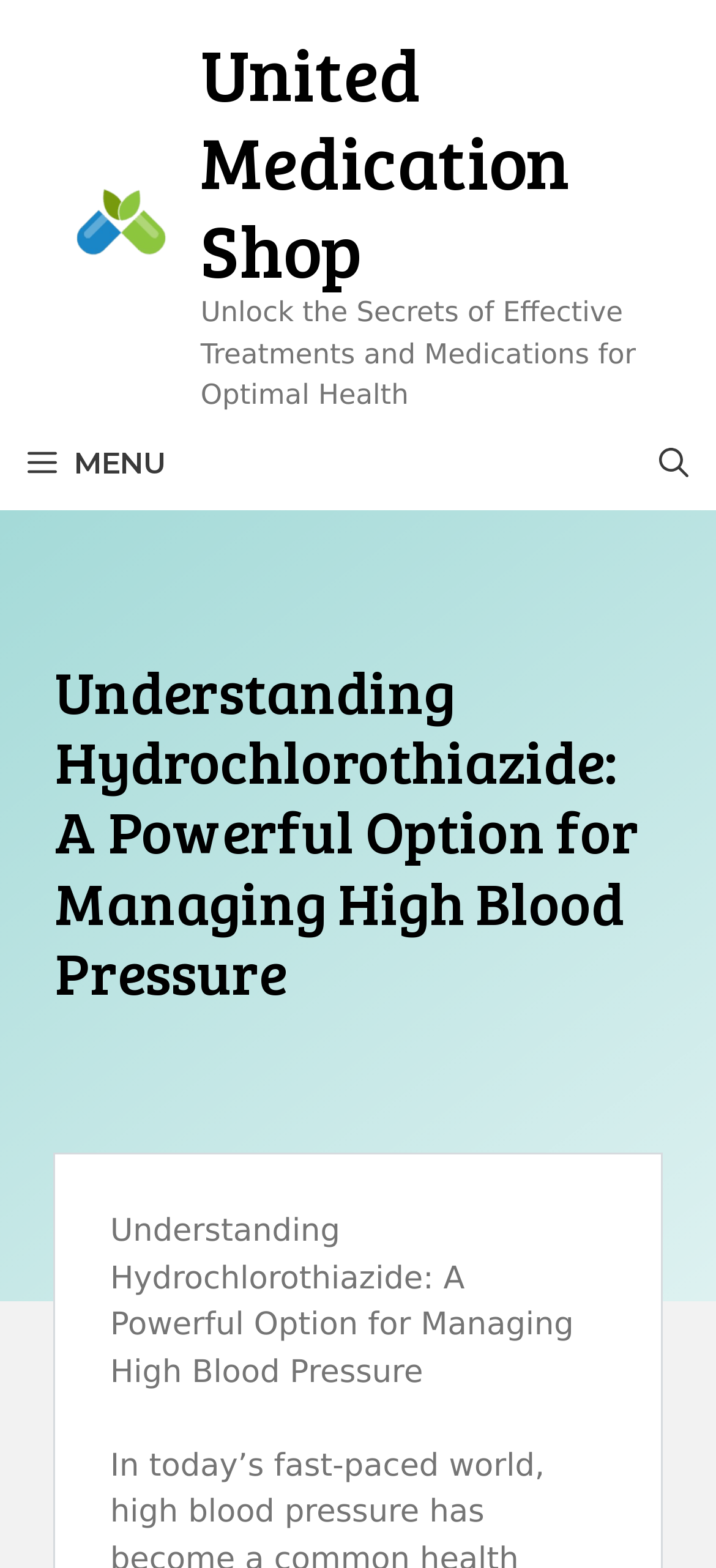What is the tagline of the website?
Refer to the screenshot and deliver a thorough answer to the question presented.

The tagline of the website can be found in the banner section, below the website name. It is a static text element that reads 'Unlock the Secrets of Effective Treatments and Medications for Optimal Health'.